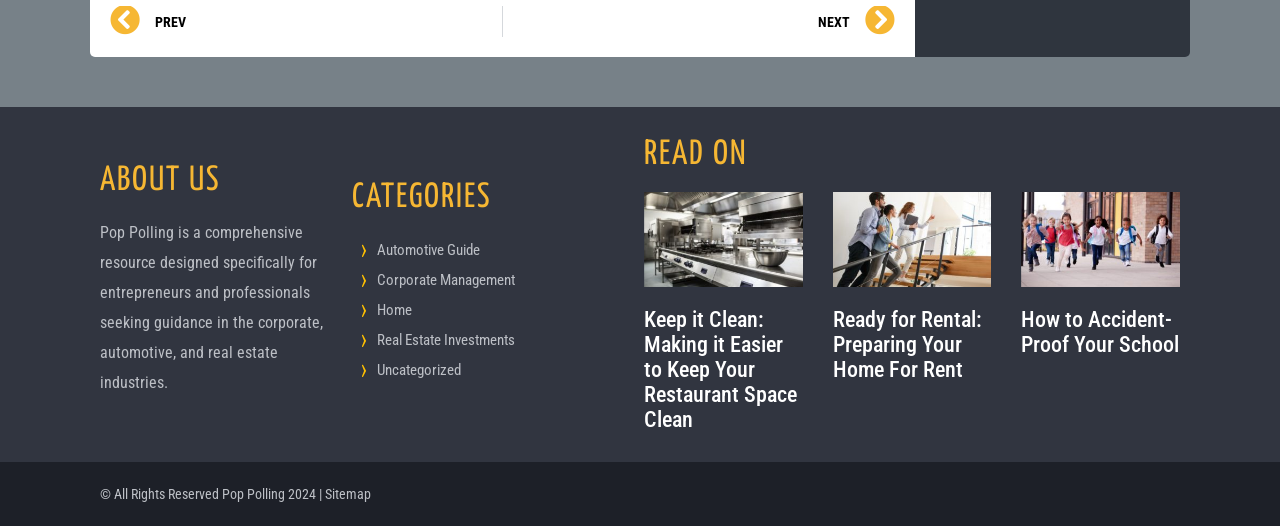Give a concise answer using only one word or phrase for this question:
What is the purpose of Pop Polling?

Guidance for entrepreneurs and professionals